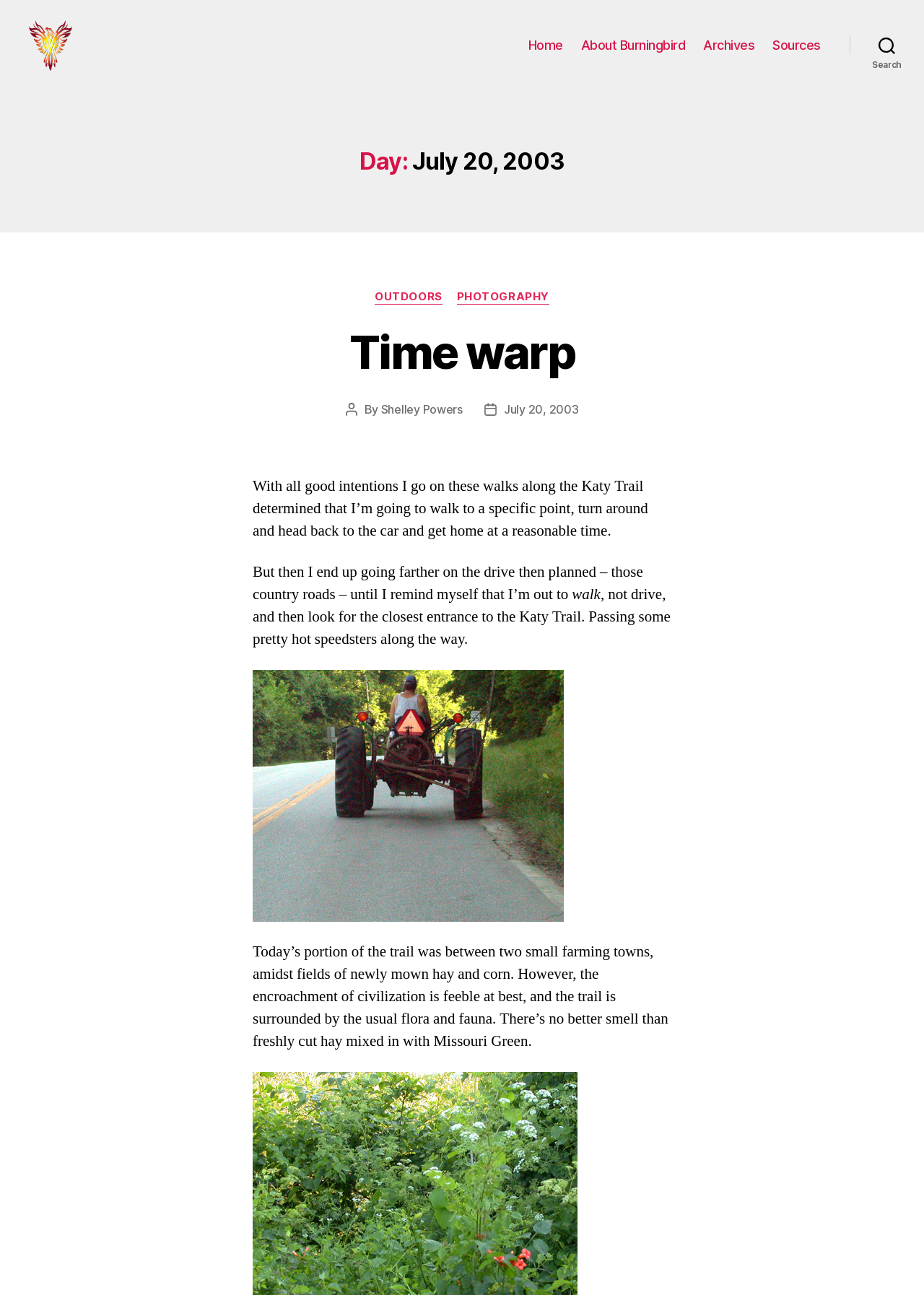Respond to the following question with a brief word or phrase:
What is the category of the post?

OUTDOORS